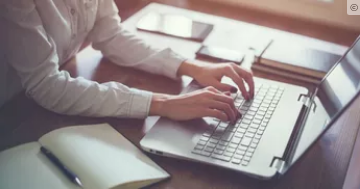What type of light is in the space?
Refer to the image and give a detailed response to the question.

The caption specifically mentions that a 'soft and natural light filters into the space', indicating that the light source is natural and not artificial.